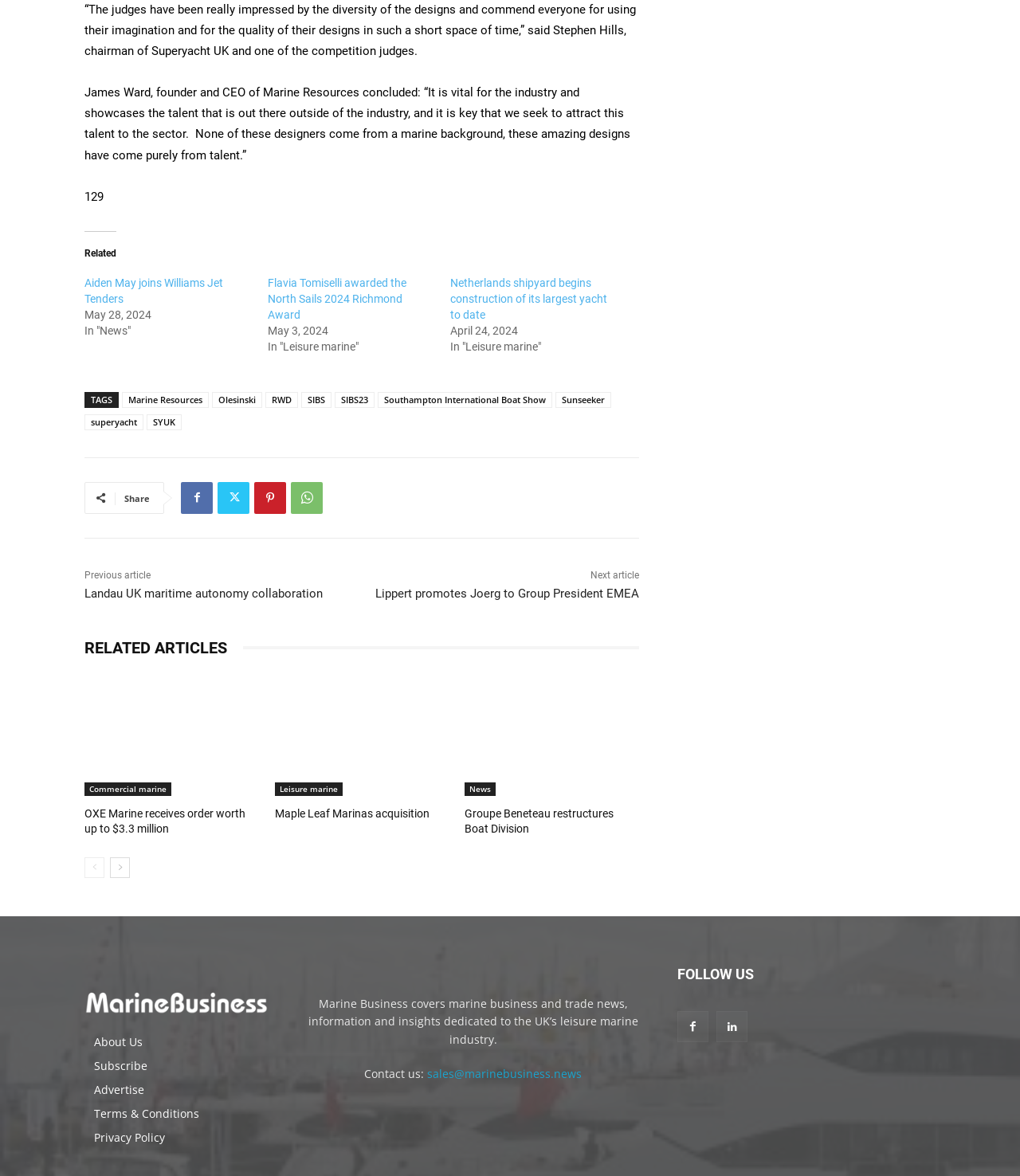Can you find the bounding box coordinates for the element to click on to achieve the instruction: "View the previous article"?

[0.083, 0.484, 0.148, 0.494]